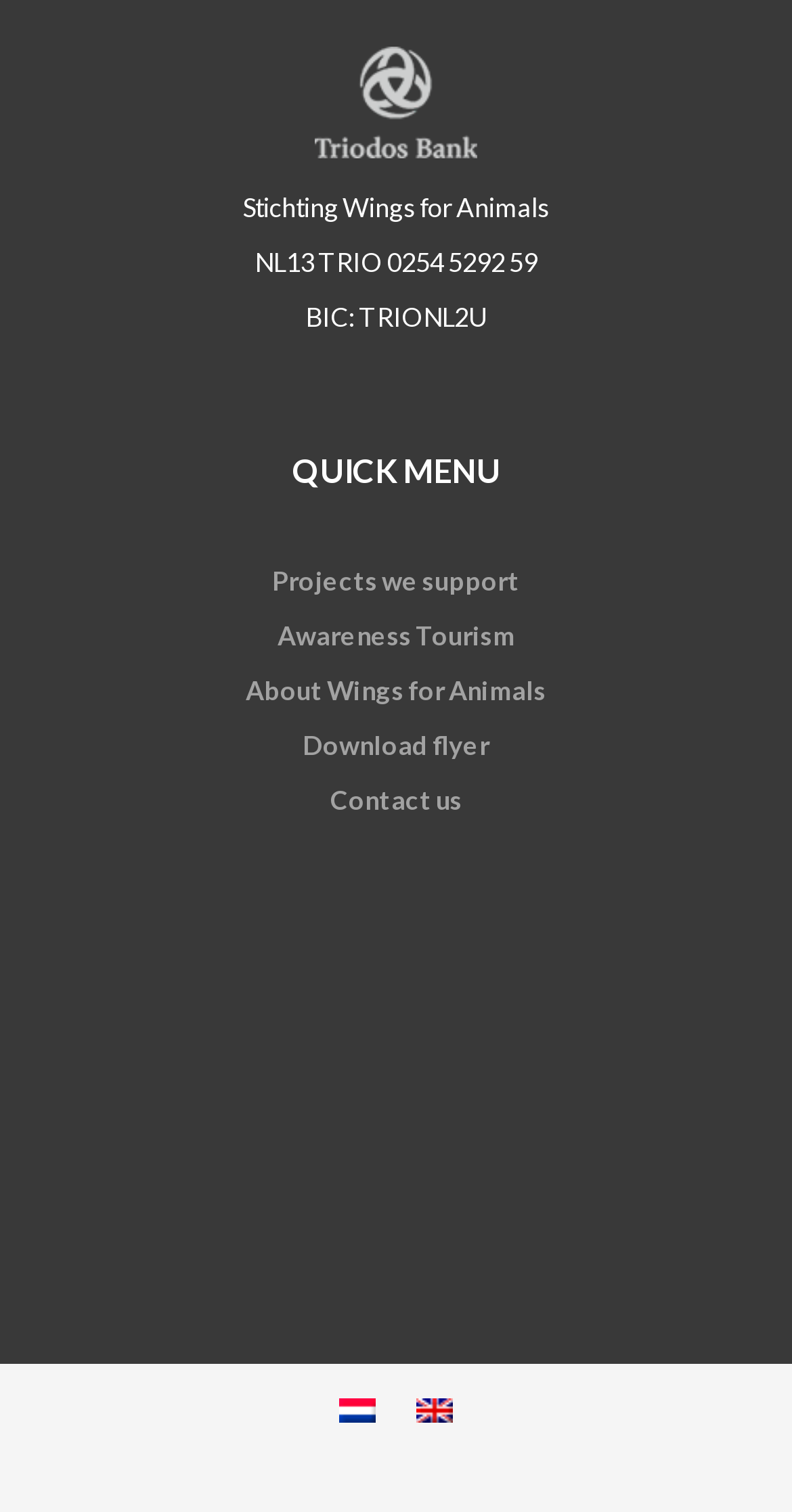What is the BIC code?
Please provide a single word or phrase as your answer based on the image.

TRIONL2U